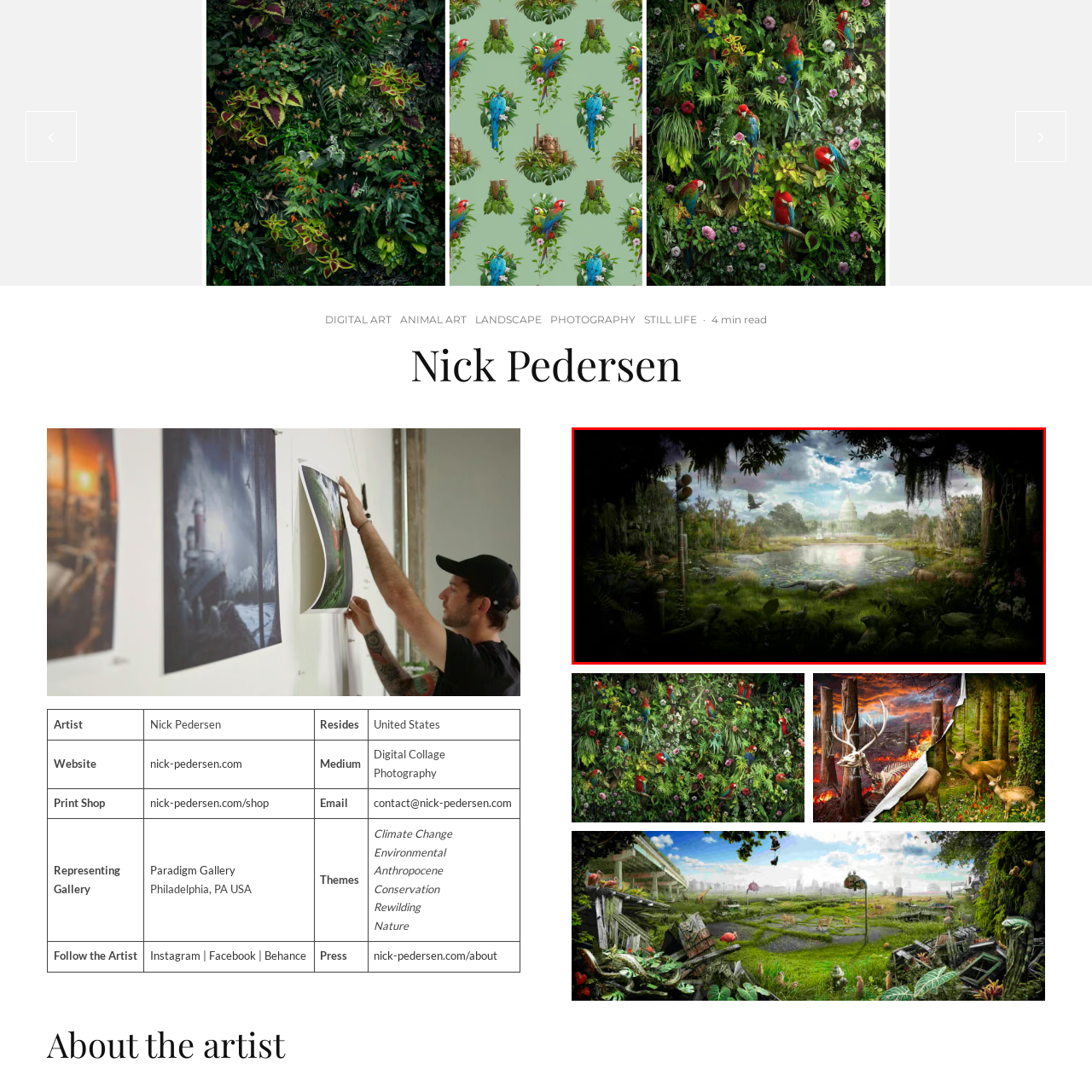What is the iconic structure visible in the backdrop of the artwork?
Observe the image marked by the red bounding box and generate a detailed answer to the question.

The caption describes the artwork as having the U.S. Capitol Building visible in the backdrop, subtly integrating elements of governmental architecture within a rich natural ambiance.